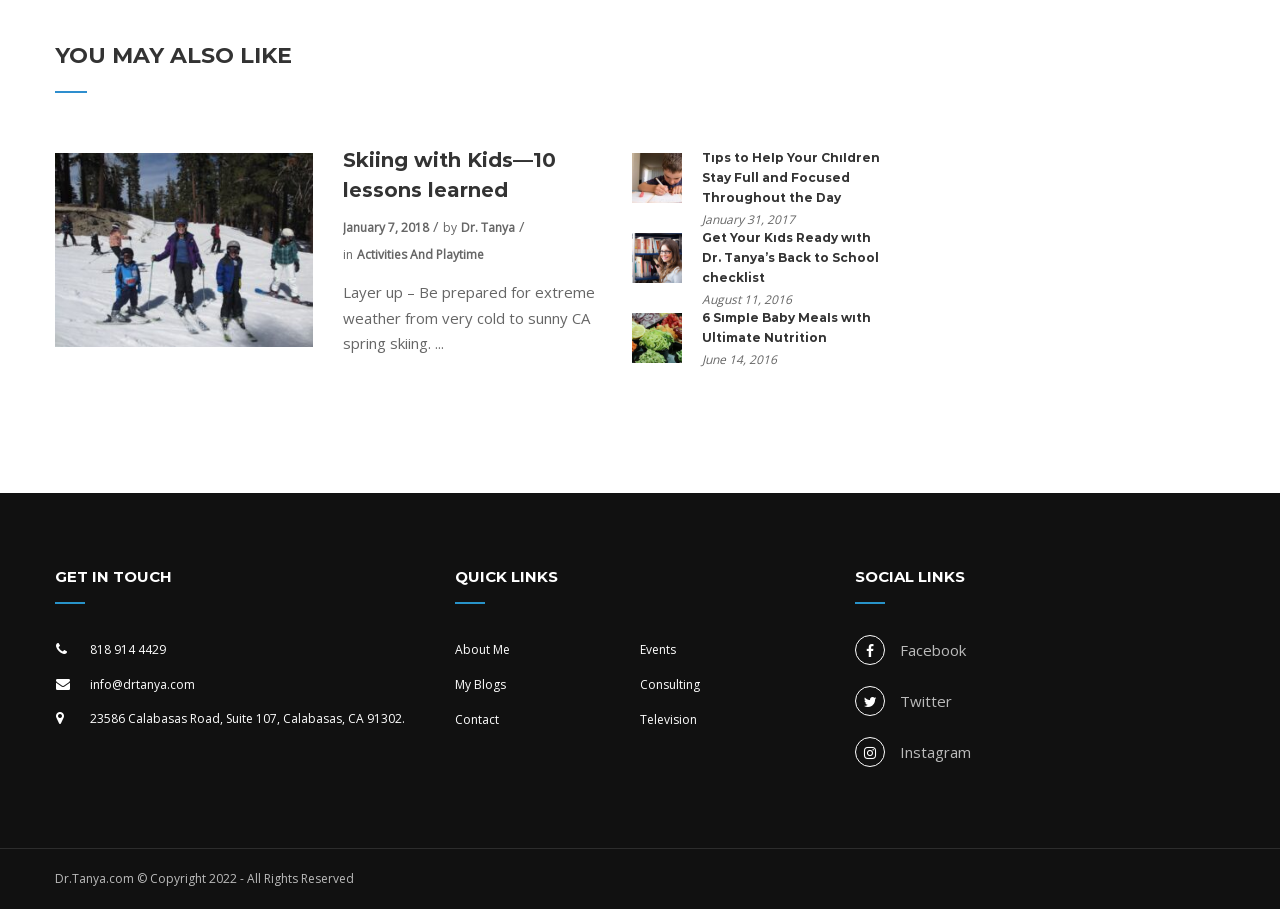Find the bounding box coordinates of the clickable area that will achieve the following instruction: "Contact Dr. Tanya".

[0.07, 0.701, 0.332, 0.729]